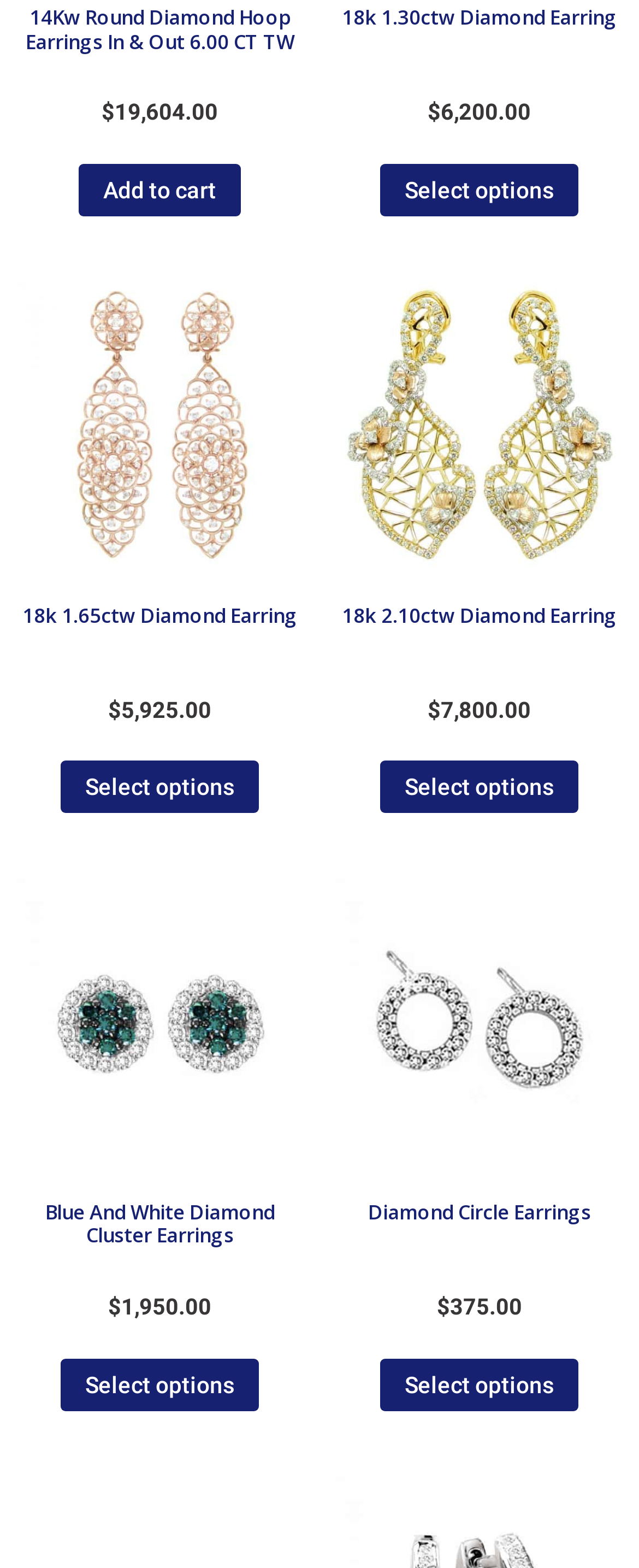How many products have a 'Select options' link?
Please provide a single word or phrase as the answer based on the screenshot.

4